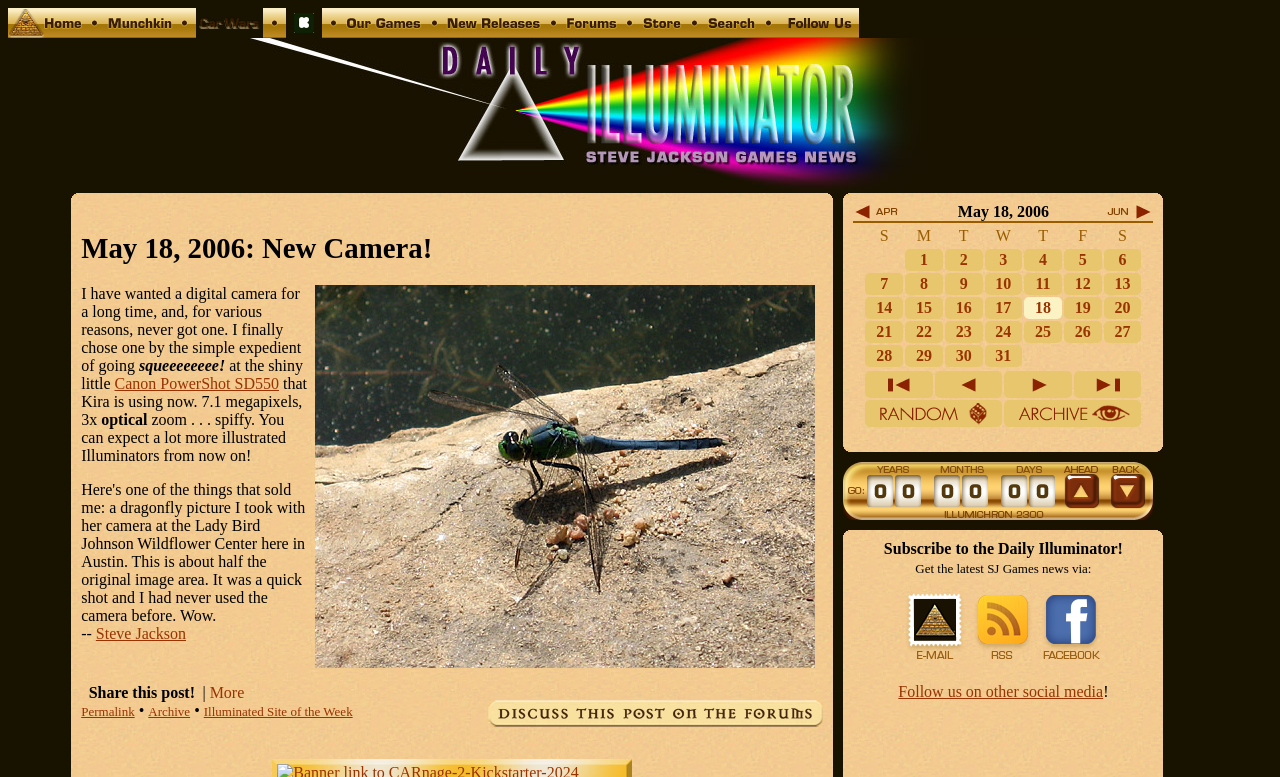Respond to the question below with a concise word or phrase:
How many links are there in the navigation menu?

12